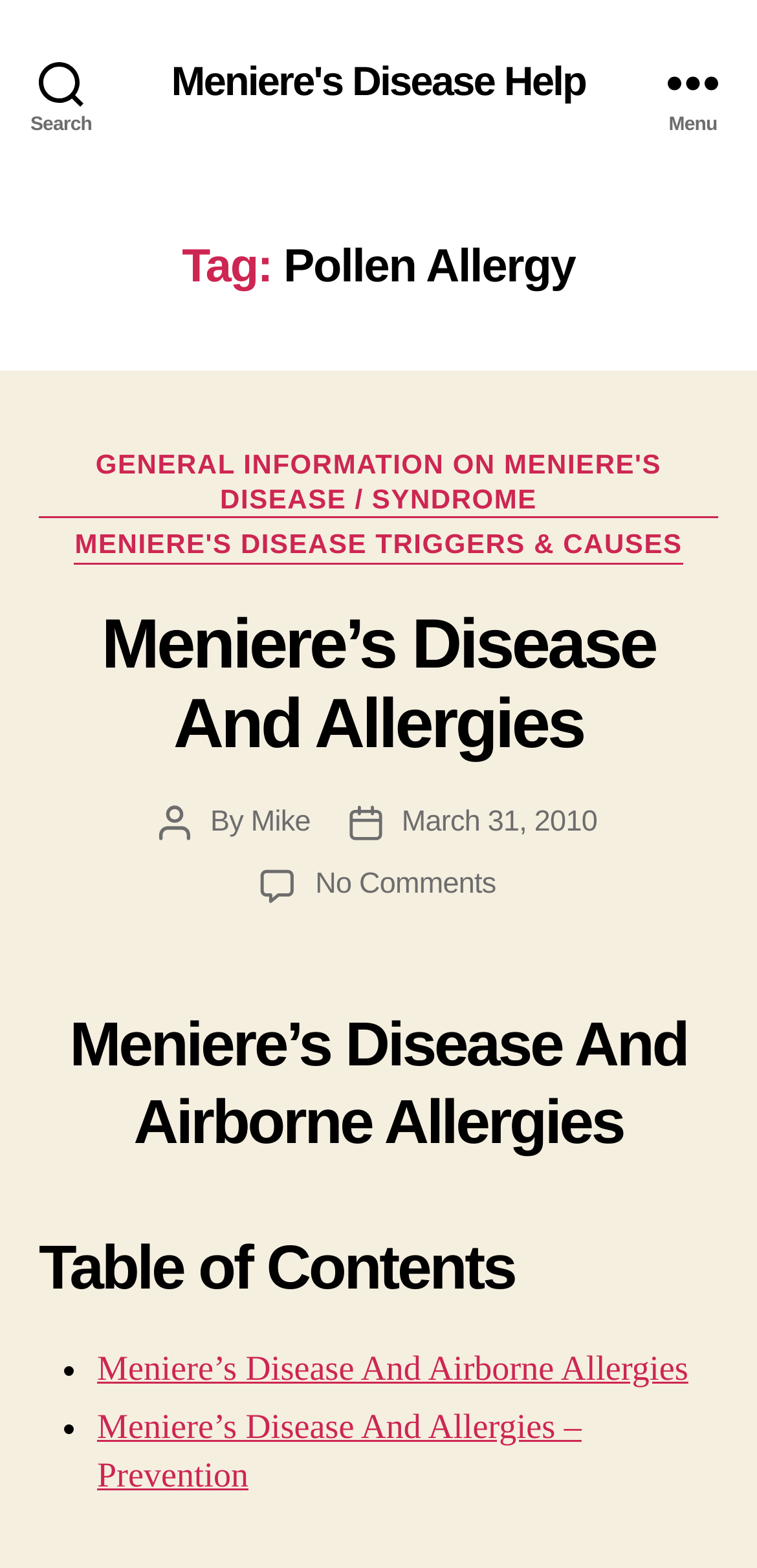Who is the author of the article 'Meniere’s Disease And Allergies'?
Provide a concise answer using a single word or phrase based on the image.

Mike